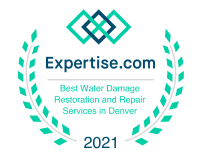Please provide a detailed answer to the question below based on the screenshot: 
What is the location of the recognized service?

The location of the recognized service can be identified by examining the title on the badge, which specifically mentions 'Denver' as the region where the recipient has been acknowledged for excellence in providing water damage restoration services.